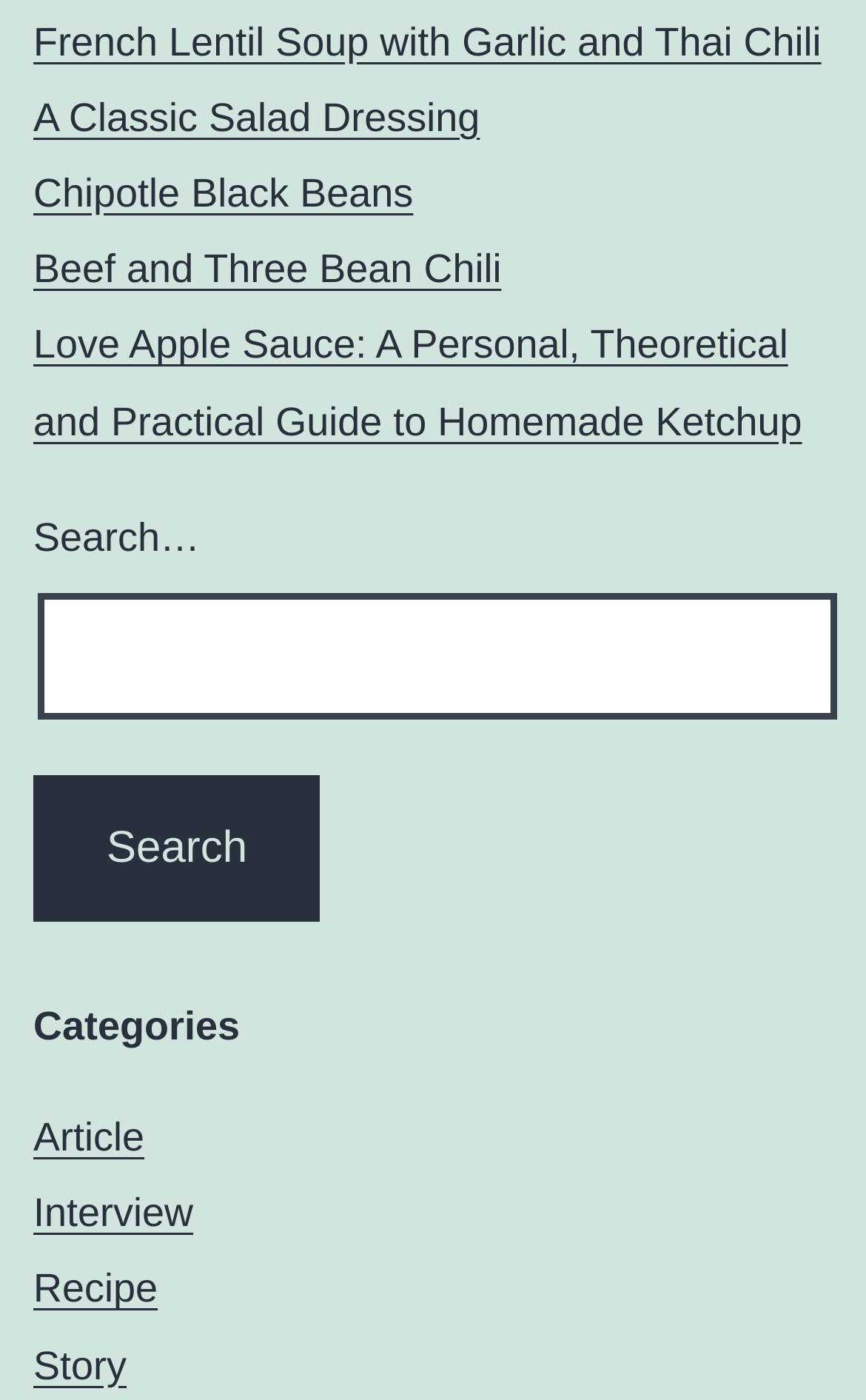Using the given element description, provide the bounding box coordinates (top-left x, top-left y, bottom-right x, bottom-right y) for the corresponding UI element in the screenshot: A Classic Salad Dressing

[0.038, 0.068, 0.554, 0.1]